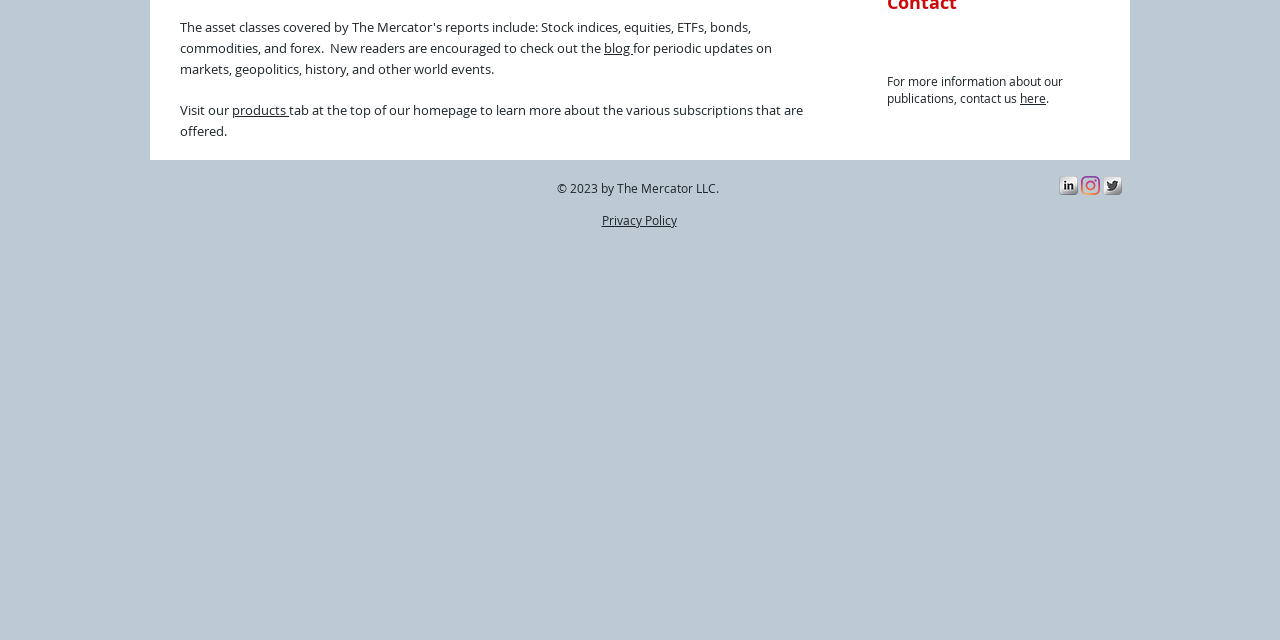Please locate the UI element described by "blog" and provide its bounding box coordinates.

[0.472, 0.061, 0.495, 0.089]